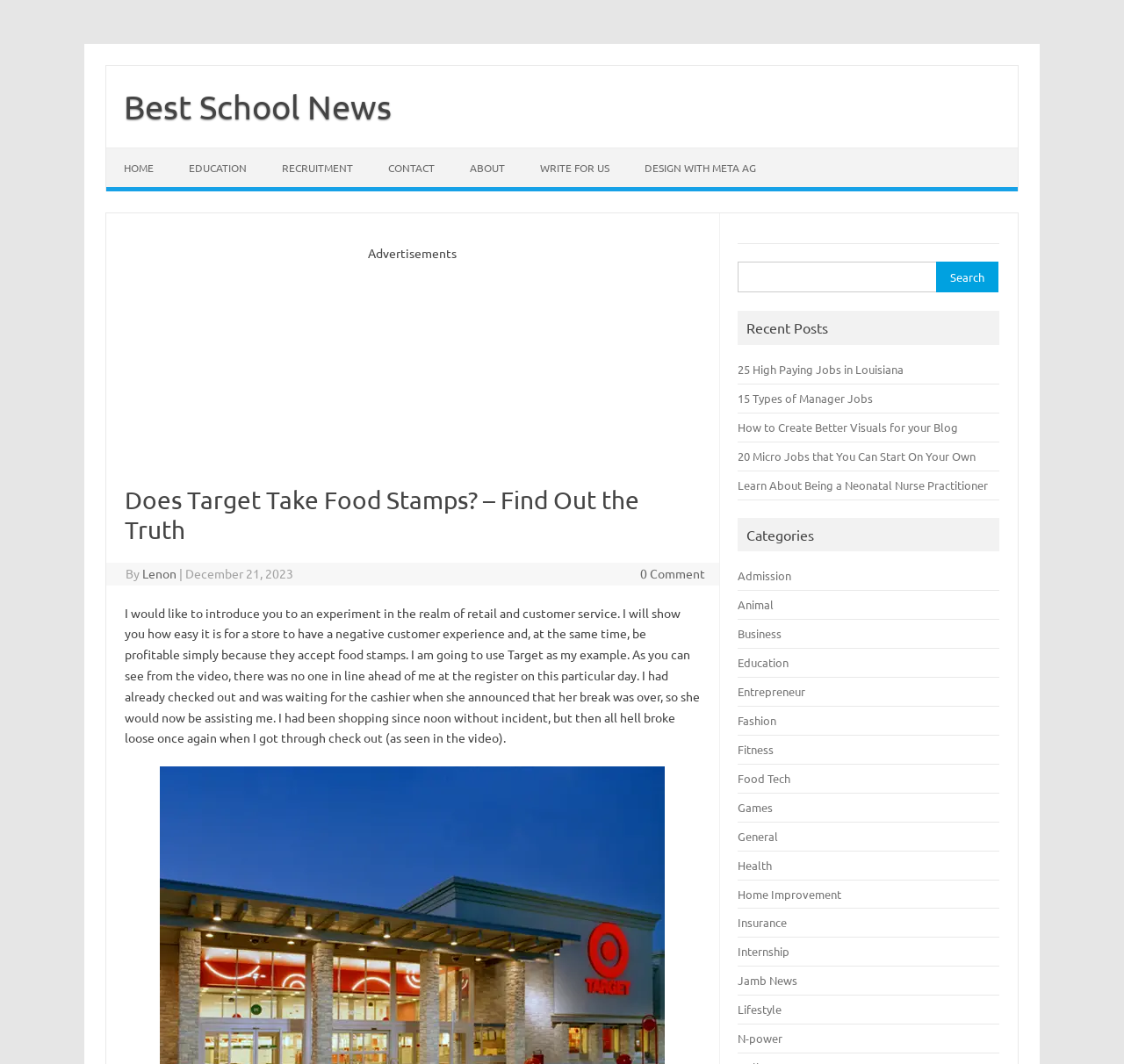Pinpoint the bounding box coordinates of the clickable element to carry out the following instruction: "Write something in the search box."

[0.657, 0.246, 0.834, 0.275]